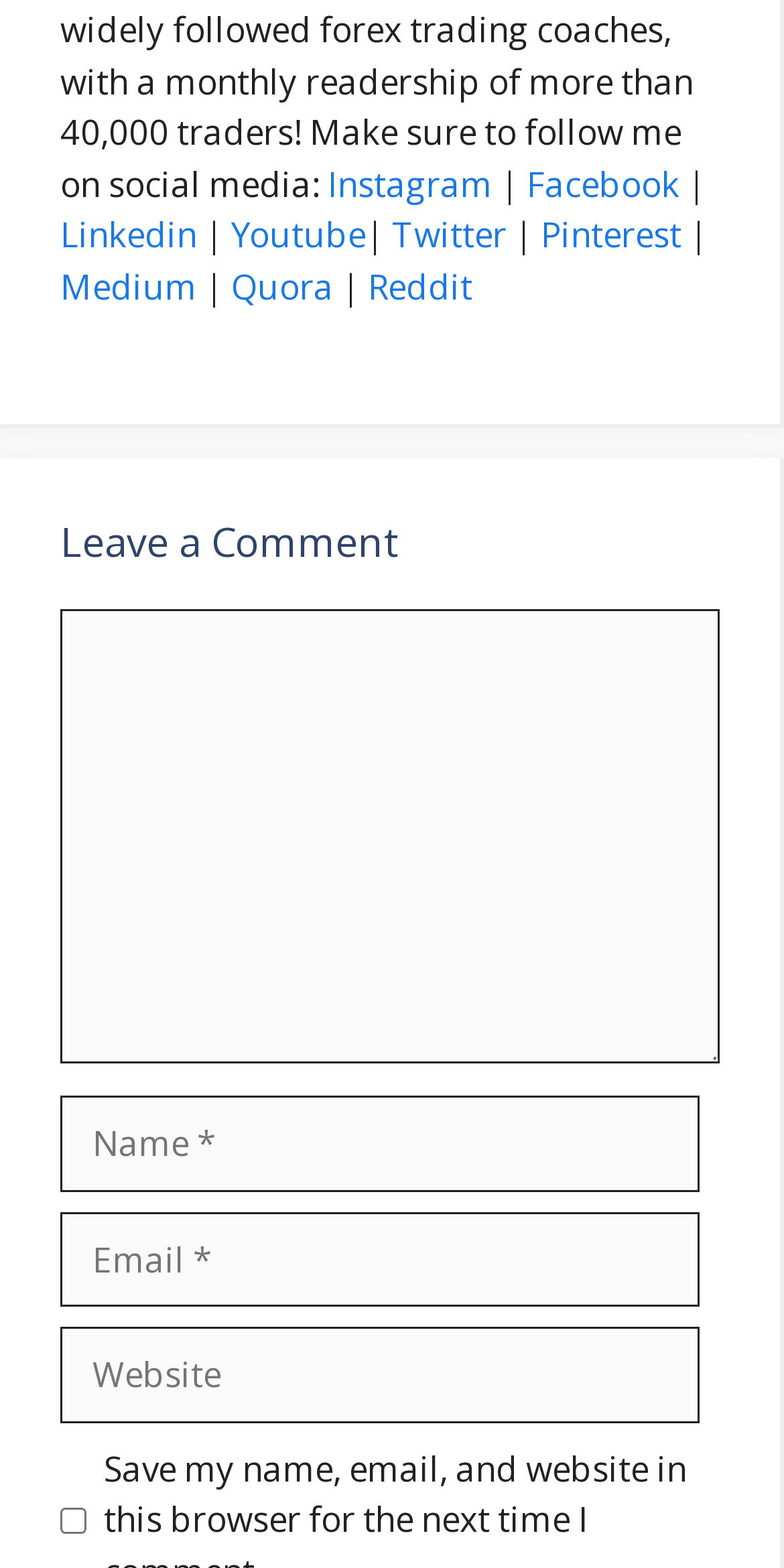Please identify the bounding box coordinates of the element's region that I should click in order to complete the following instruction: "Enter a comment". The bounding box coordinates consist of four float numbers between 0 and 1, i.e., [left, top, right, bottom].

[0.077, 0.256, 0.918, 0.546]